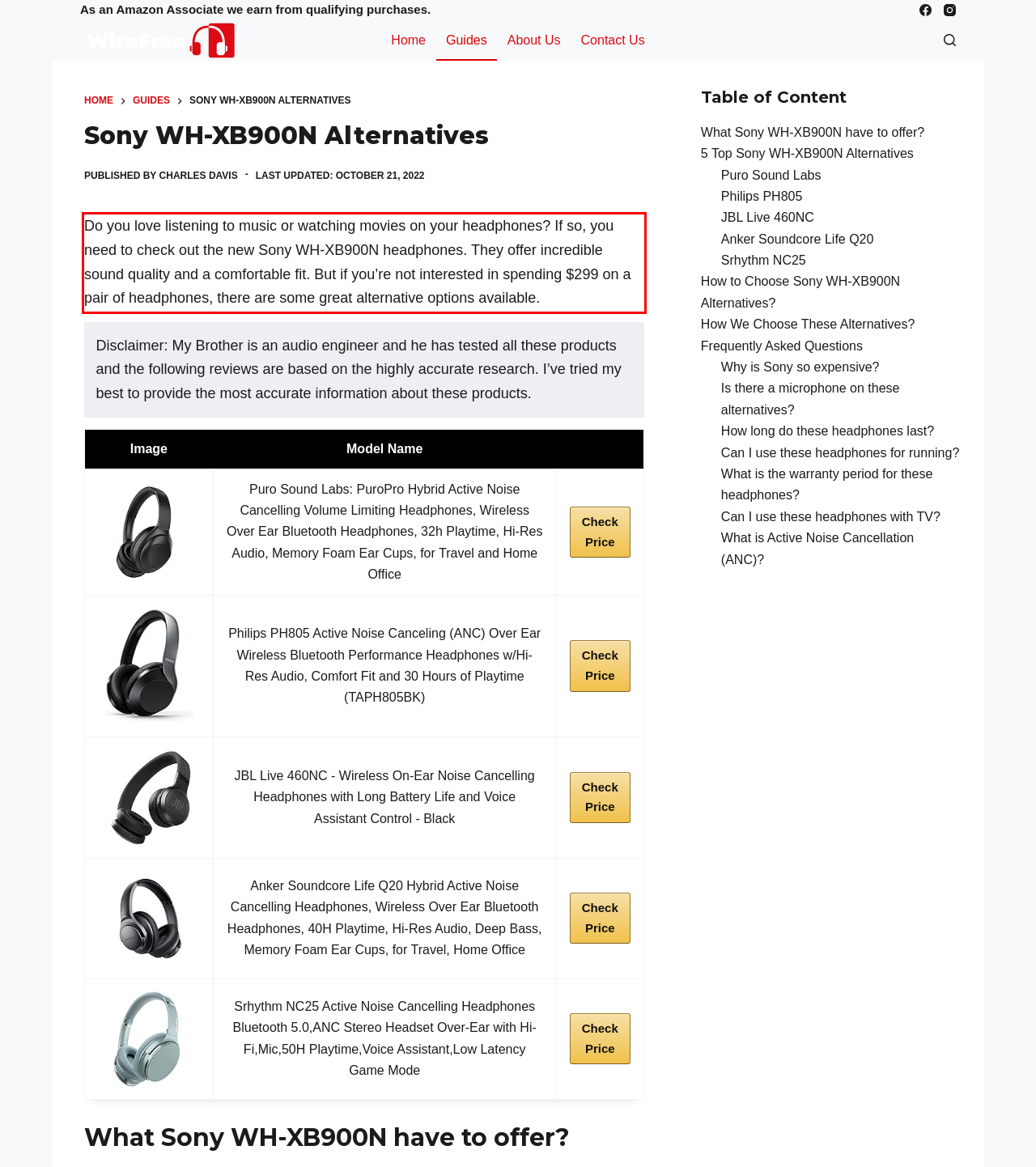You are given a screenshot of a webpage with a UI element highlighted by a red bounding box. Please perform OCR on the text content within this red bounding box.

Do you love listening to music or watching movies on your headphones? If so, you need to check out the new Sony WH-XB900N headphones. They offer incredible sound quality and a comfortable fit. But if you’re not interested in spending $299 on a pair of headphones, there are some great alternative options available.